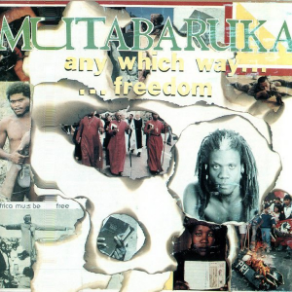Answer this question in one word or a short phrase: What is the theme of the album?

Freedom and resistance